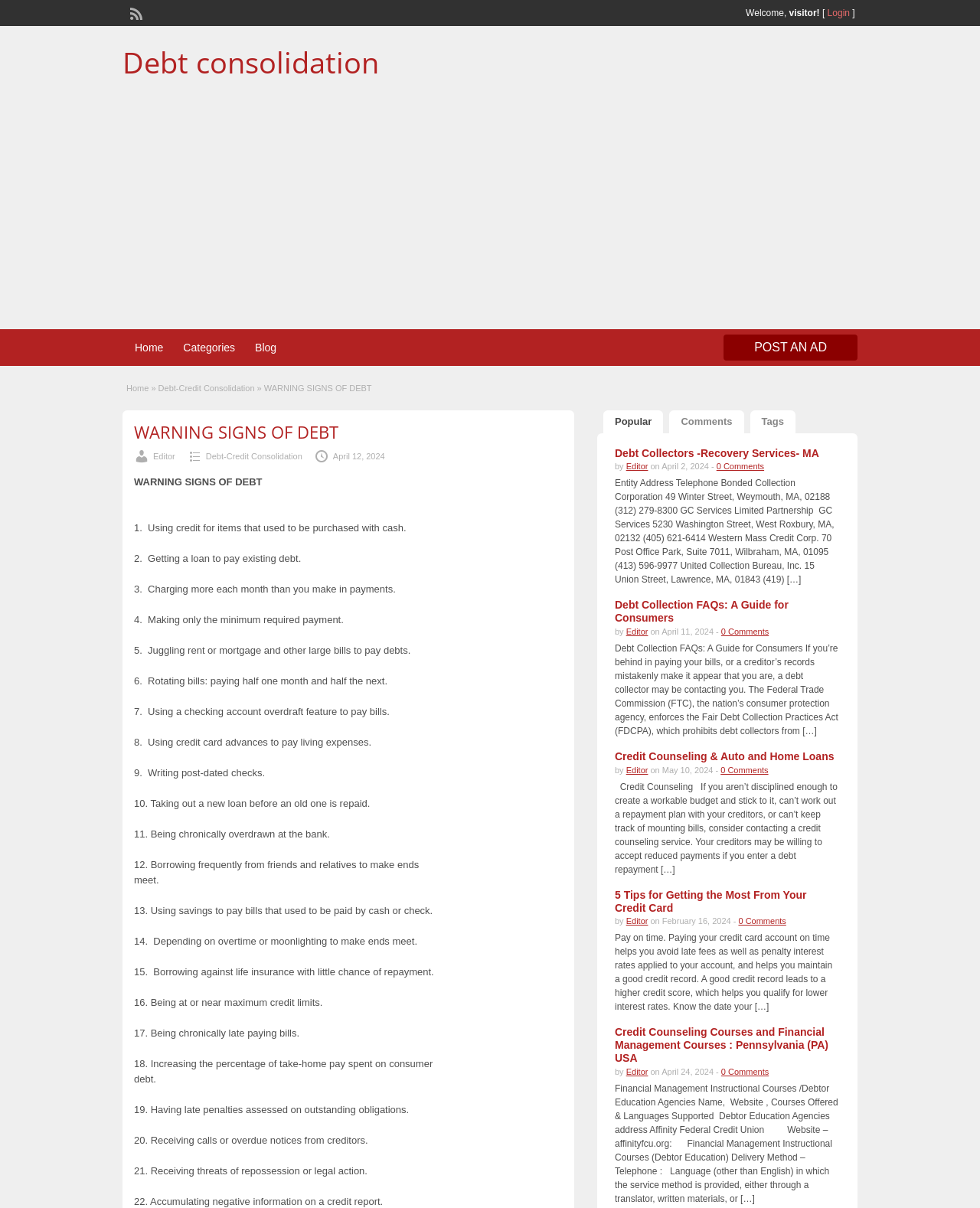Identify the bounding box coordinates for the region to click in order to carry out this instruction: "Click on the 'Debt consolidation' link". Provide the coordinates using four float numbers between 0 and 1, formatted as [left, top, right, bottom].

[0.125, 0.035, 0.387, 0.068]